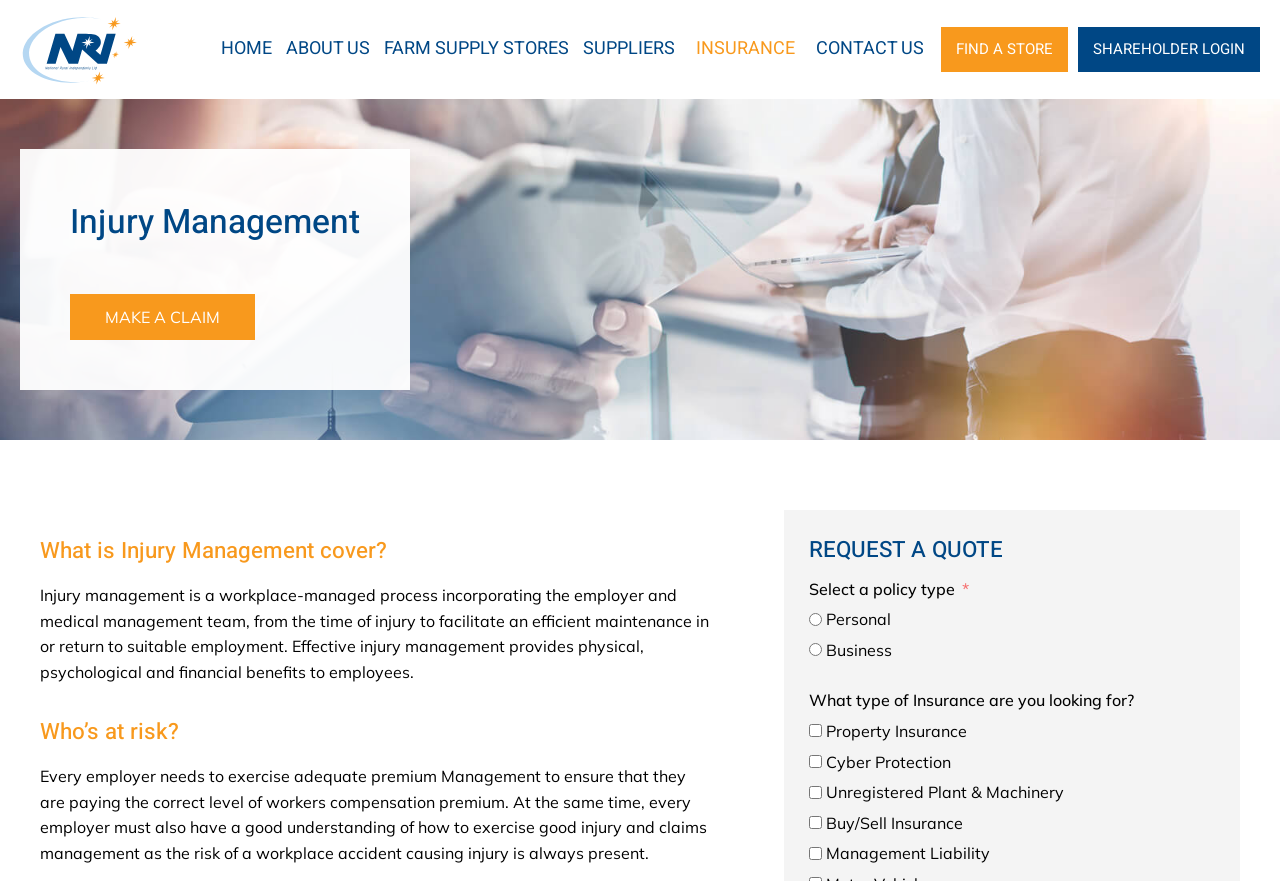Can you identify the bounding box coordinates of the clickable region needed to carry out this instruction: 'Click MAKE A CLAIM'? The coordinates should be four float numbers within the range of 0 to 1, stated as [left, top, right, bottom].

[0.055, 0.334, 0.199, 0.386]